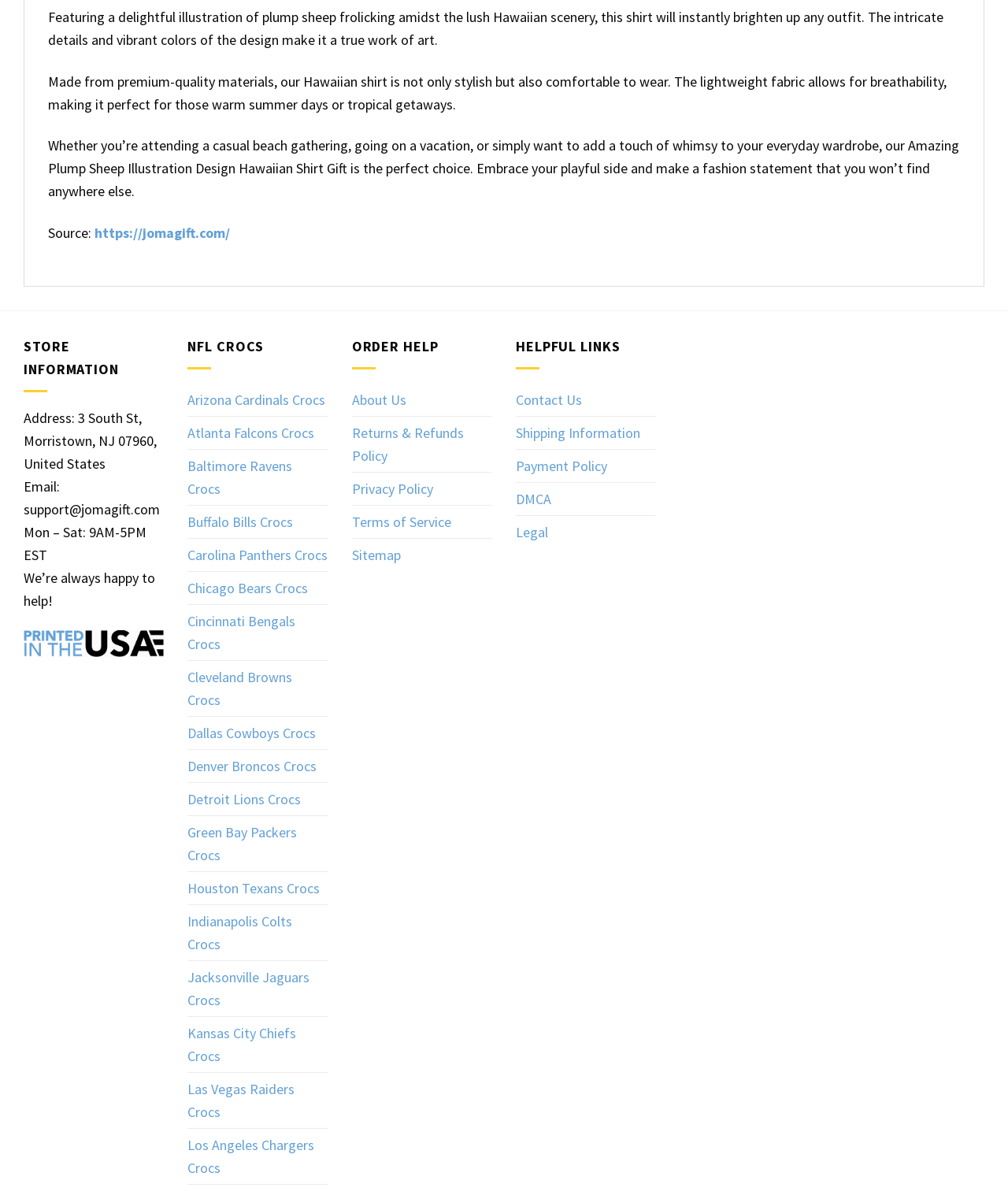What is the address of the store?
Your answer should be a single word or phrase derived from the screenshot.

3 South St, Morristown, NJ 07960, United States